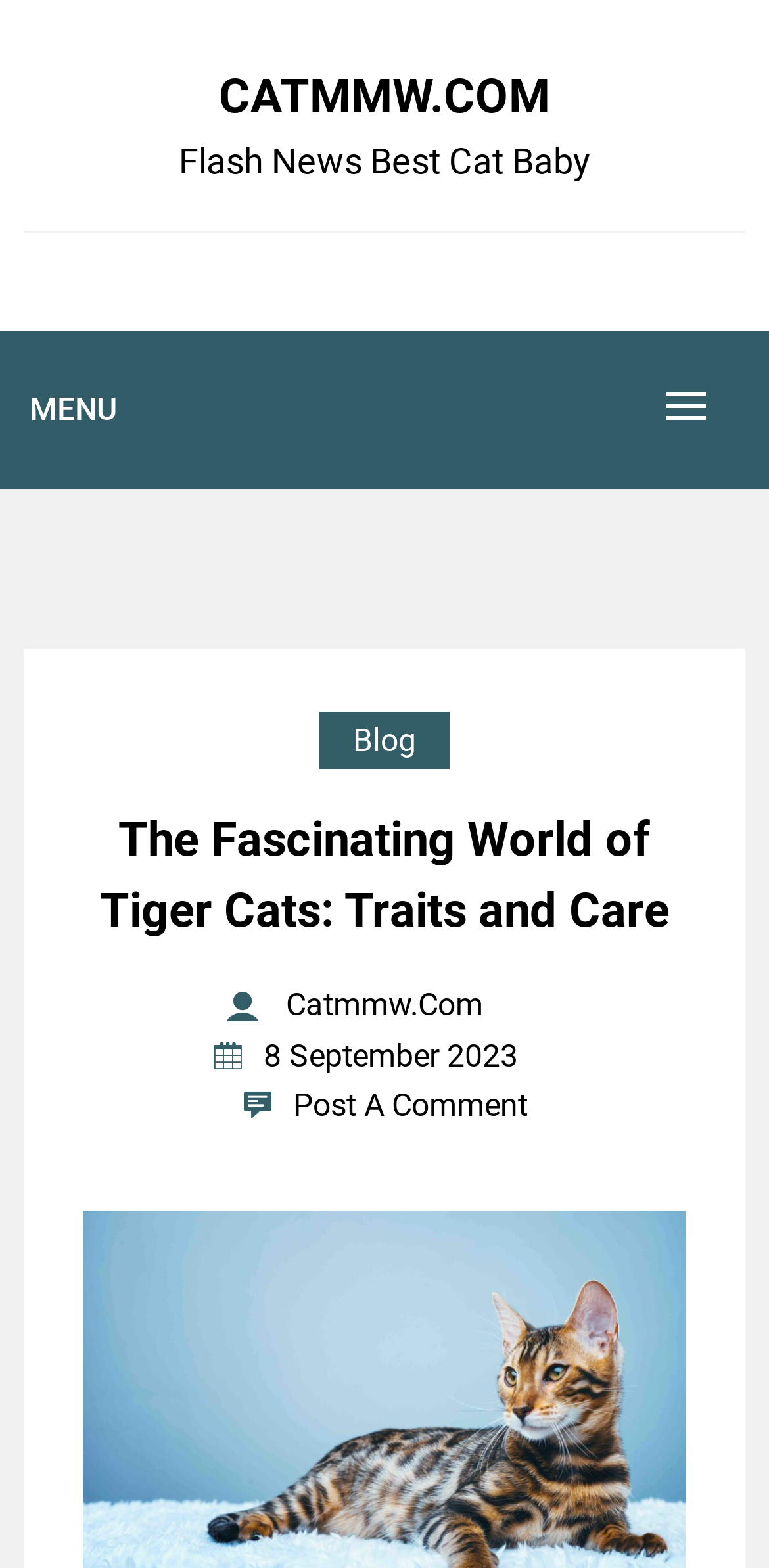Find the primary header on the webpage and provide its text.

The Fascinating World of Tiger Cats: Traits and Care